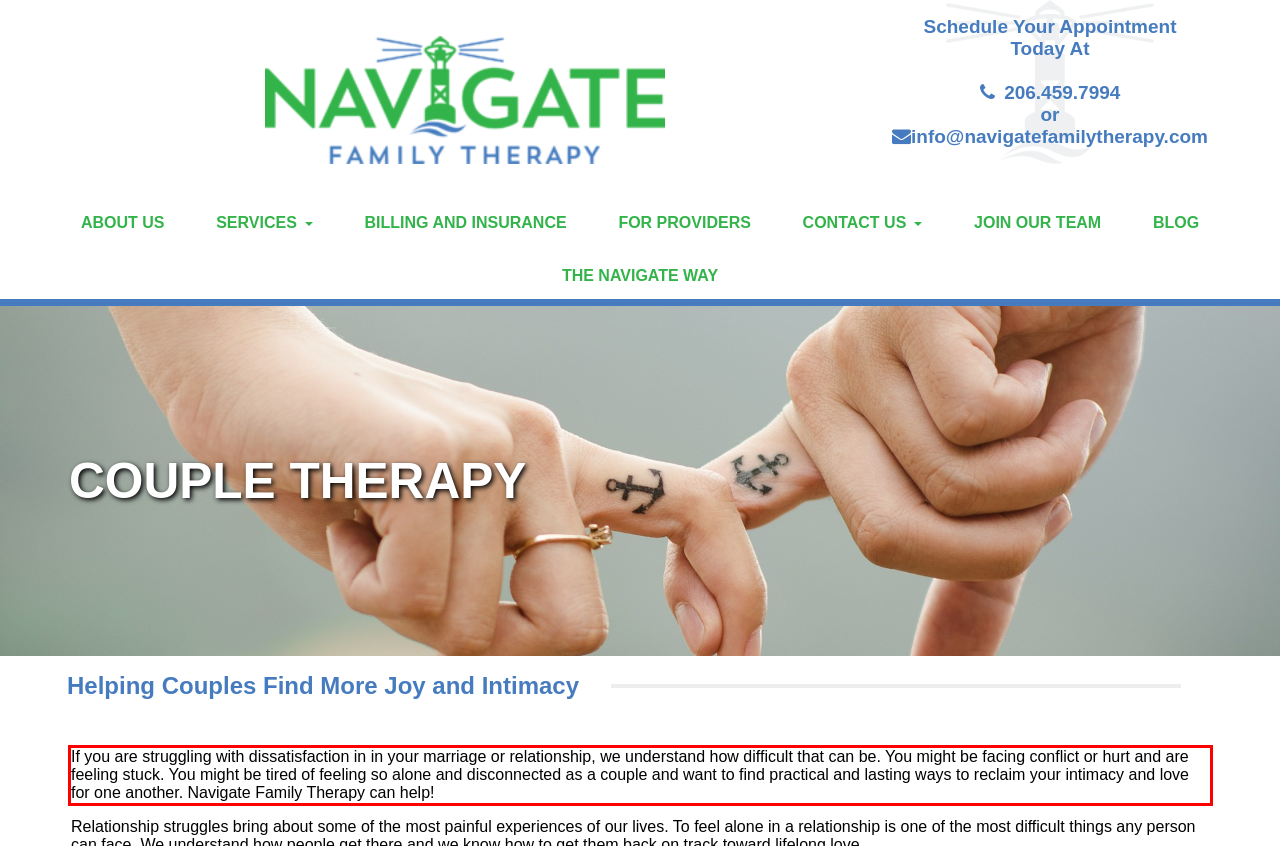Identify the red bounding box in the webpage screenshot and perform OCR to generate the text content enclosed.

If you are struggling with dissatisfaction in in your marriage or relationship, we understand how difficult that can be. You might be facing conflict or hurt and are feeling stuck. You might be tired of feeling so alone and disconnected as a couple and want to find practical and lasting ways to reclaim your intimacy and love for one another. Navigate Family Therapy can help!